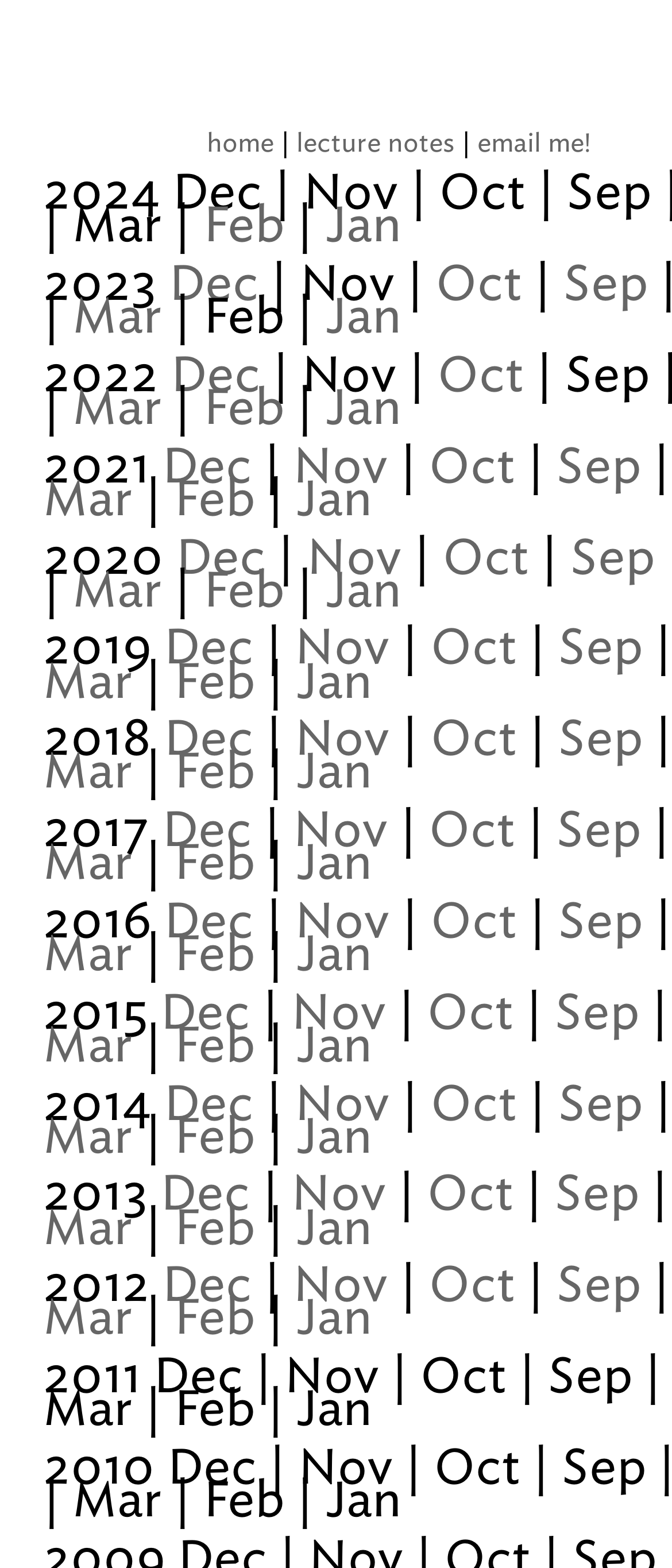Find the bounding box coordinates of the element I should click to carry out the following instruction: "go to January 2022".

[0.485, 0.183, 0.597, 0.22]